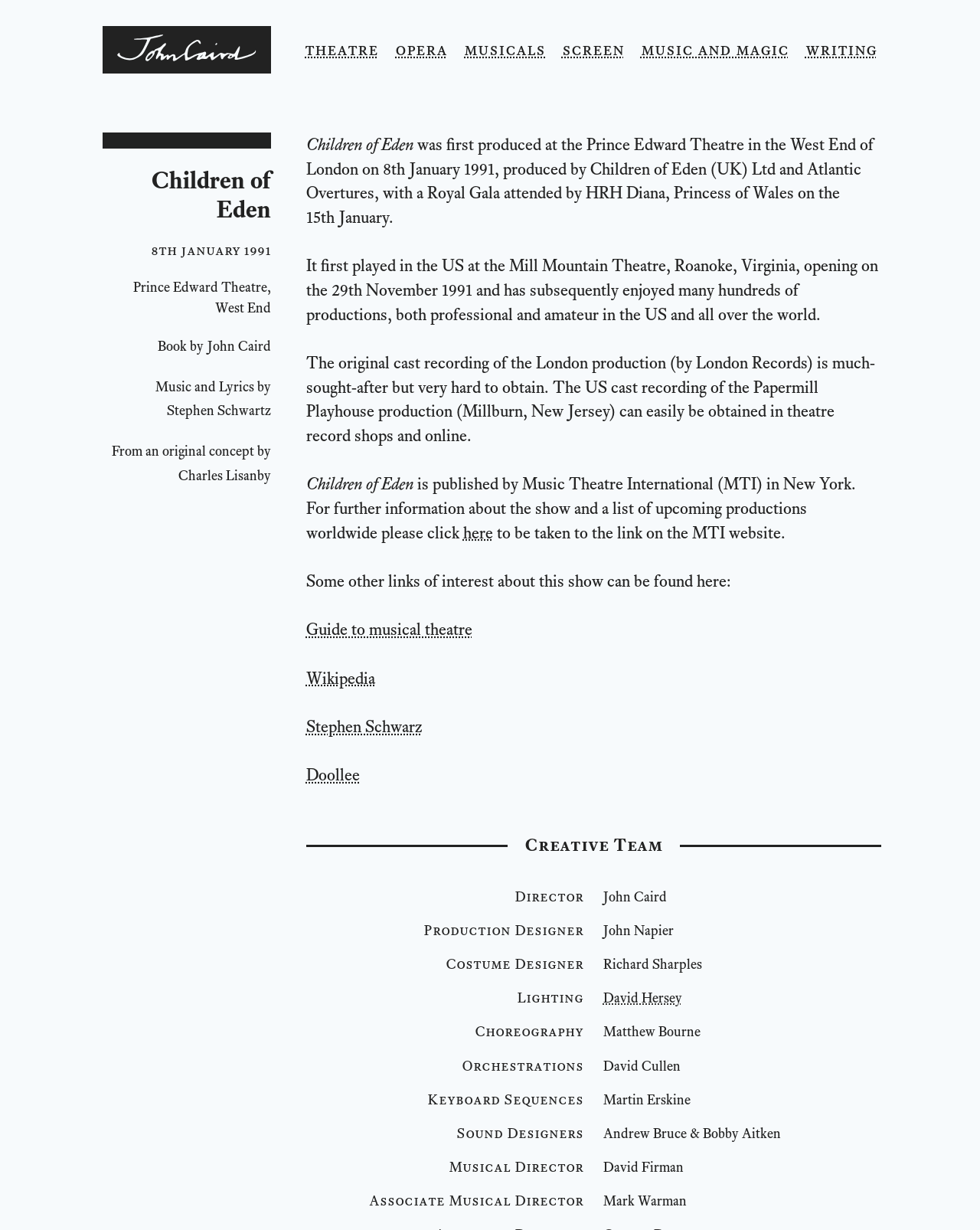Explain the features and main sections of the webpage comprehensively.

This webpage is about the musical "Children of Eden" by John Caird. At the top, there is a link and an image, followed by a series of links to related categories such as theatre, opera, and music. Below these links, there is a heading "Children of Eden" with a subheading describing the musical's premiere at the Prince Edward Theatre in West End, London, on January 8th, 1991.

To the right of this heading, there is a block of text describing the musical's production history, including its first production in the US and its subsequent performances worldwide. Below this text, there are several links to related websites, including the musical's publisher, Music Theatre International (MTI), and other online resources.

Further down the page, there is a section titled "Creative Team" with a table listing the creative team members, including the director, production designer, costume designer, and others. Each team member's name is accompanied by their role.

Overall, the webpage provides information about the musical "Children of Eden", its production history, and its creative team, with links to additional resources for those interested in learning more.